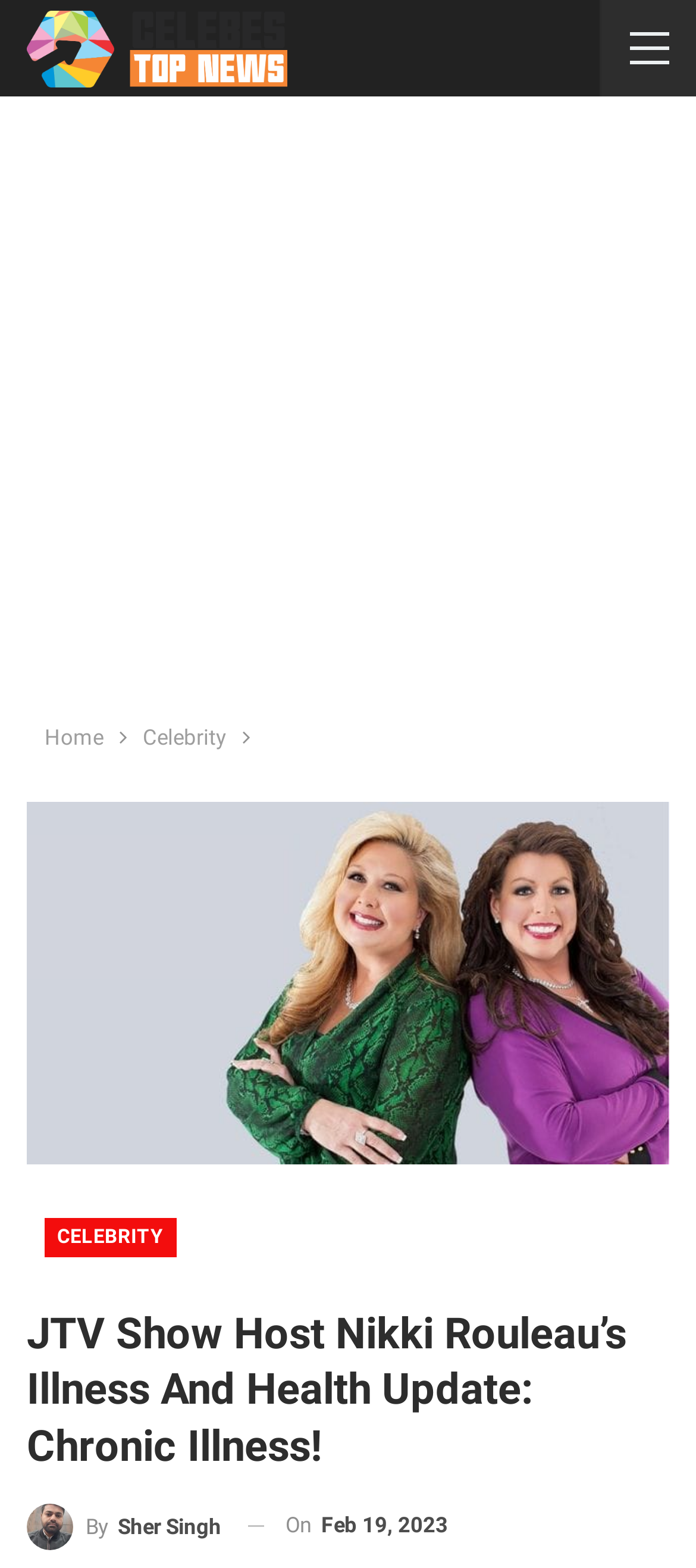Identify the webpage's primary heading and generate its text.

JTV Show Host Nikki Rouleau’s Illness And Health Update: Chronic Illness!